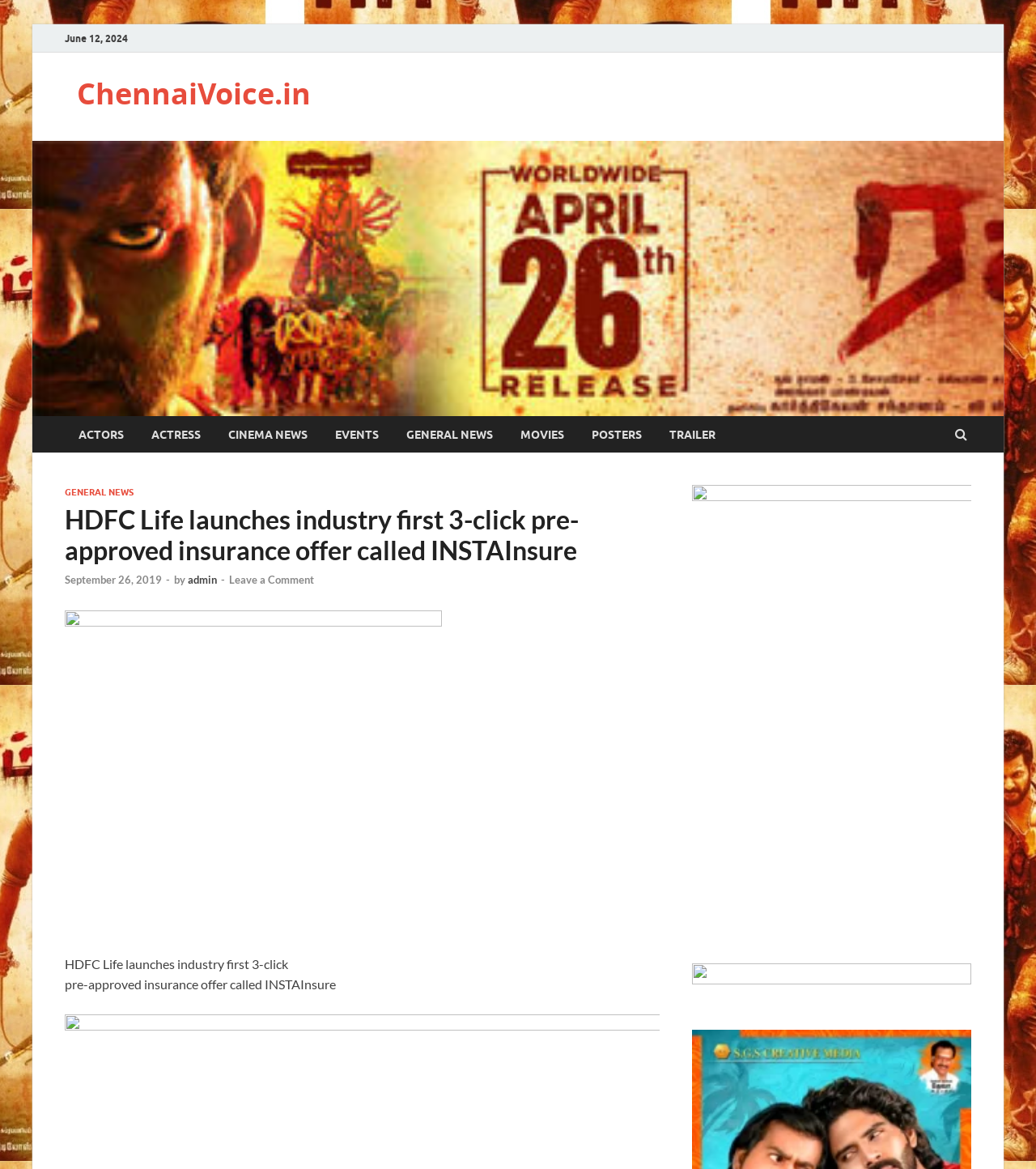Look at the image and write a detailed answer to the question: 
What is the author of the news article?

I found the author of the news article by looking at the link 'admin' which is located below the heading 'HDFC Life launches industry first 3-click pre-approved insurance offer called INSTAInsure' and is likely the author of the article.